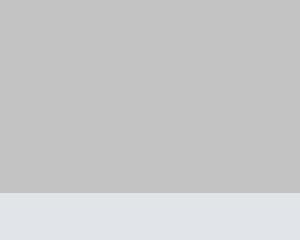Provide a thorough and detailed response to the question by examining the image: 
When did the 51st EUROSAI Governing Board Meeting take place?

The caption clearly states that the meeting took place on June 3, 2020.